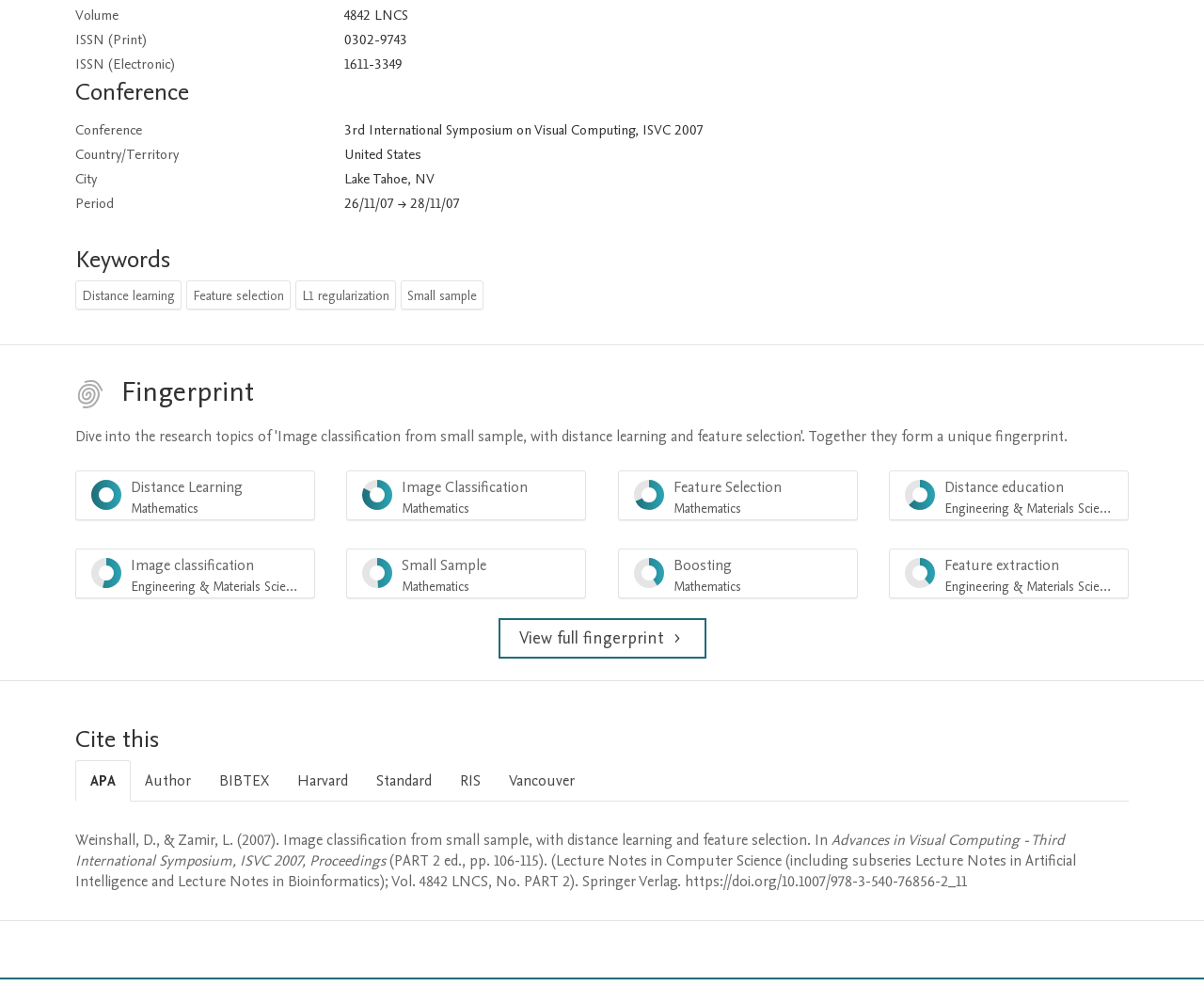Predict the bounding box of the UI element based on the description: "APA". The coordinates should be four float numbers between 0 and 1, formatted as [left, top, right, bottom].

[0.062, 0.759, 0.109, 0.8]